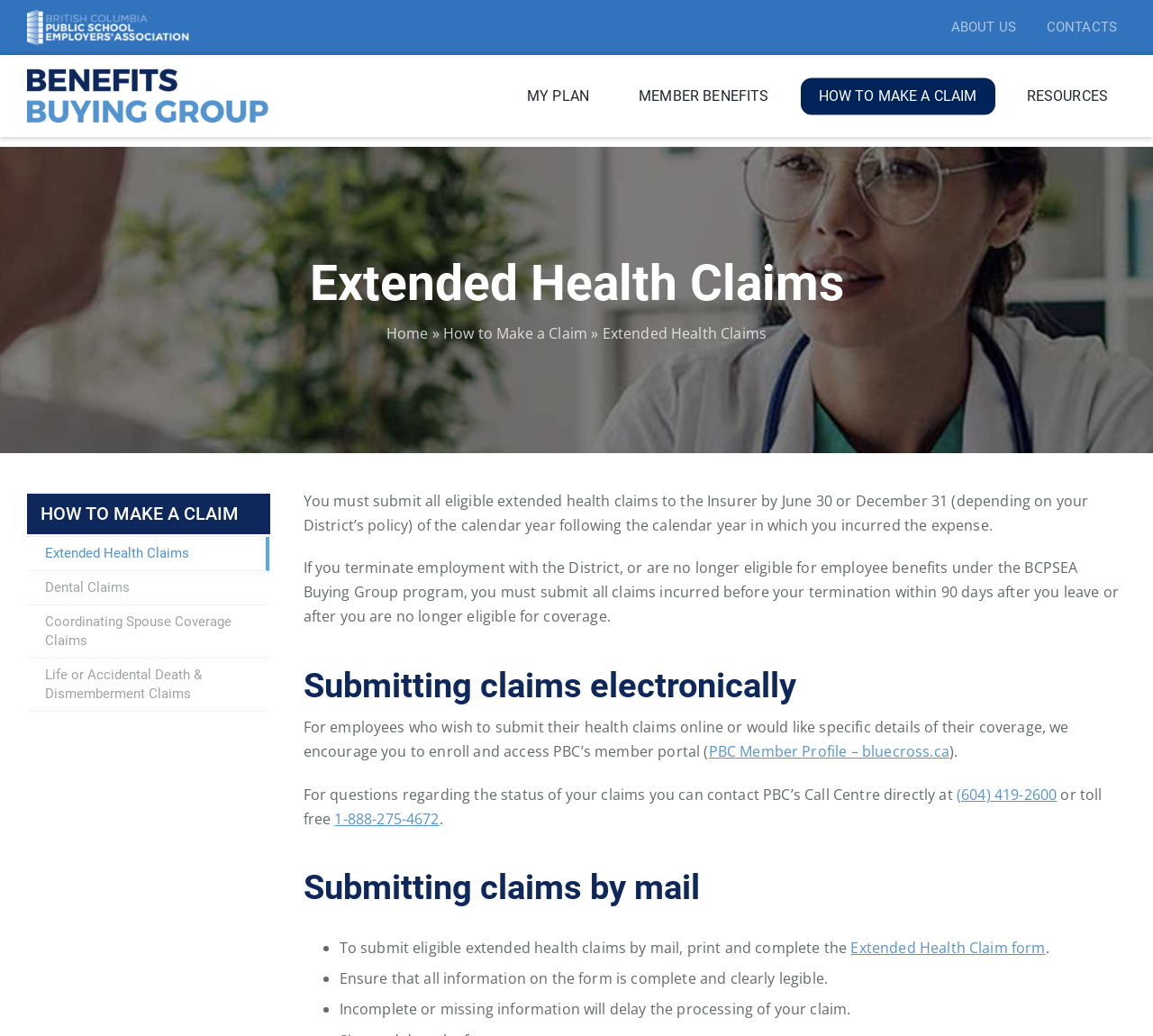Can you find and provide the main heading text of this webpage?

Extended Health Claims